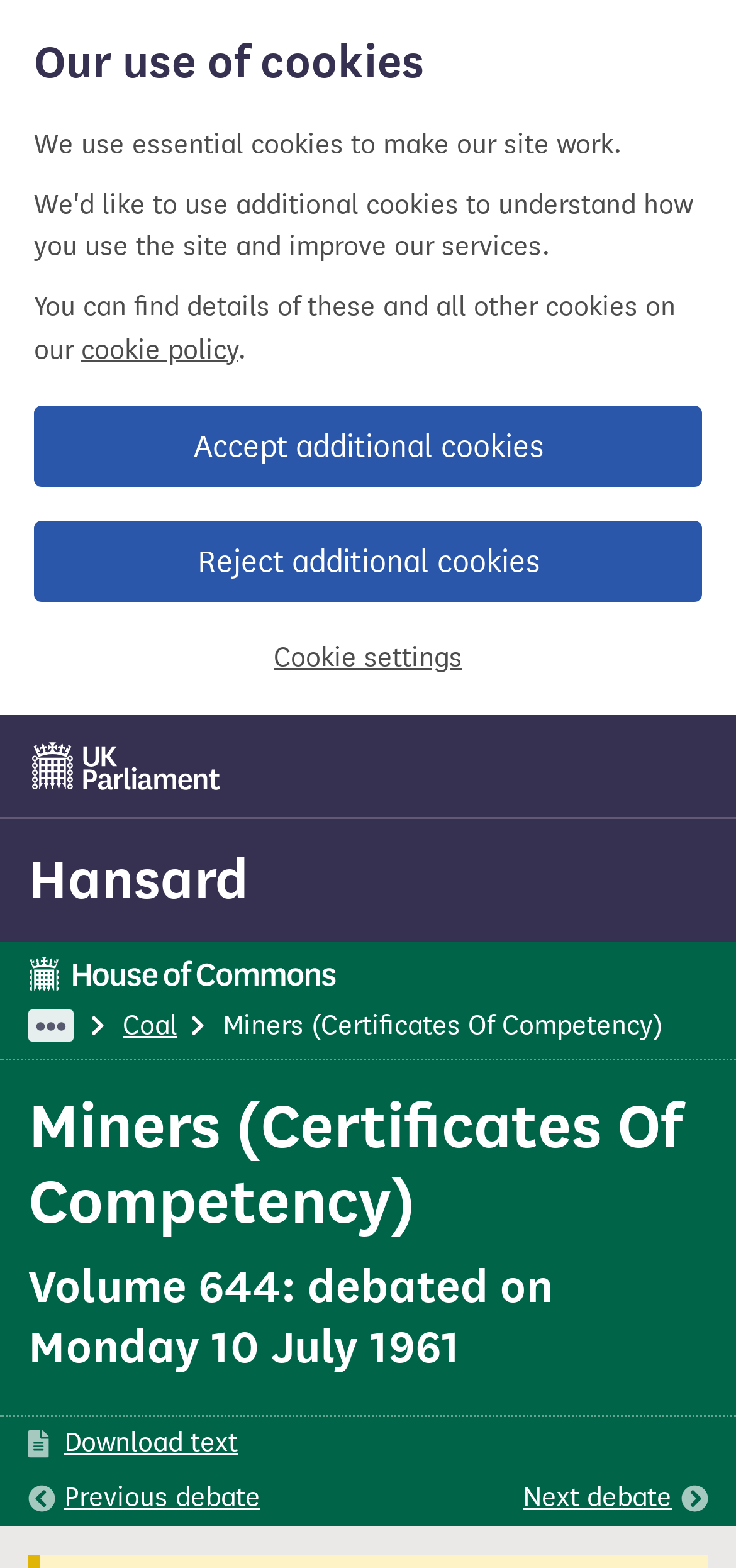Give a complete and precise description of the webpage's appearance.

The webpage is about the Hansard record of the item "Miners (Certificates Of Competency)" on Monday 10 July 1961. At the top of the page, there is a cookie banner that spans the entire width, taking up about 45% of the page's height. Within the banner, there is a heading "Our use of cookies" followed by two paragraphs of text explaining the use of essential cookies and a link to the cookie policy. There are also three links to manage cookie settings.

Below the cookie banner, there is a link to "UK Parliament" on the left side, followed by a heading "Hansard" that takes up about 92% of the page's width. Underneath the heading, there is a link to "Hansard" and a generic element labeled "House of Commons page" that spans about 93% of the page's width.

On the left side, there are several links, including "Expand hidden items", "Coal", and "Miners (Certificates Of Competency)", which is the main topic of the page. The "Miners (Certificates Of Competency)" link is followed by two headings, one with the same title and another indicating the volume and debate date. Below these headings, there are three links: "Download text", "Previous debate", and "Next debate", with the last one located on the right side of the page.